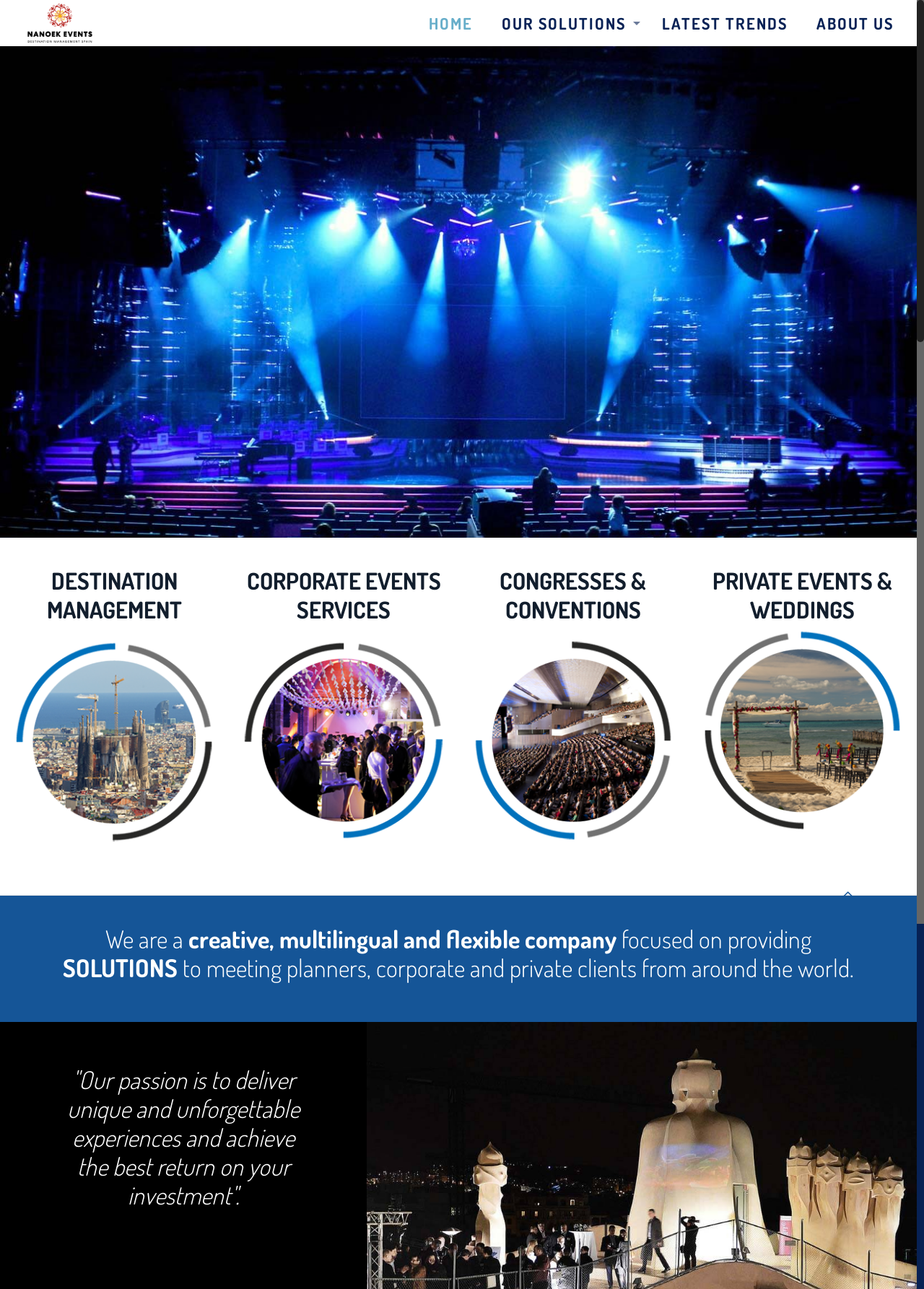What is the company's approach?
Use the information from the screenshot to give a comprehensive response to the question.

The webpage description mentions that the company is 'a creative, multilingual and flexible company', indicating that they take a creative, adaptable, and language-sensitive approach to their work.